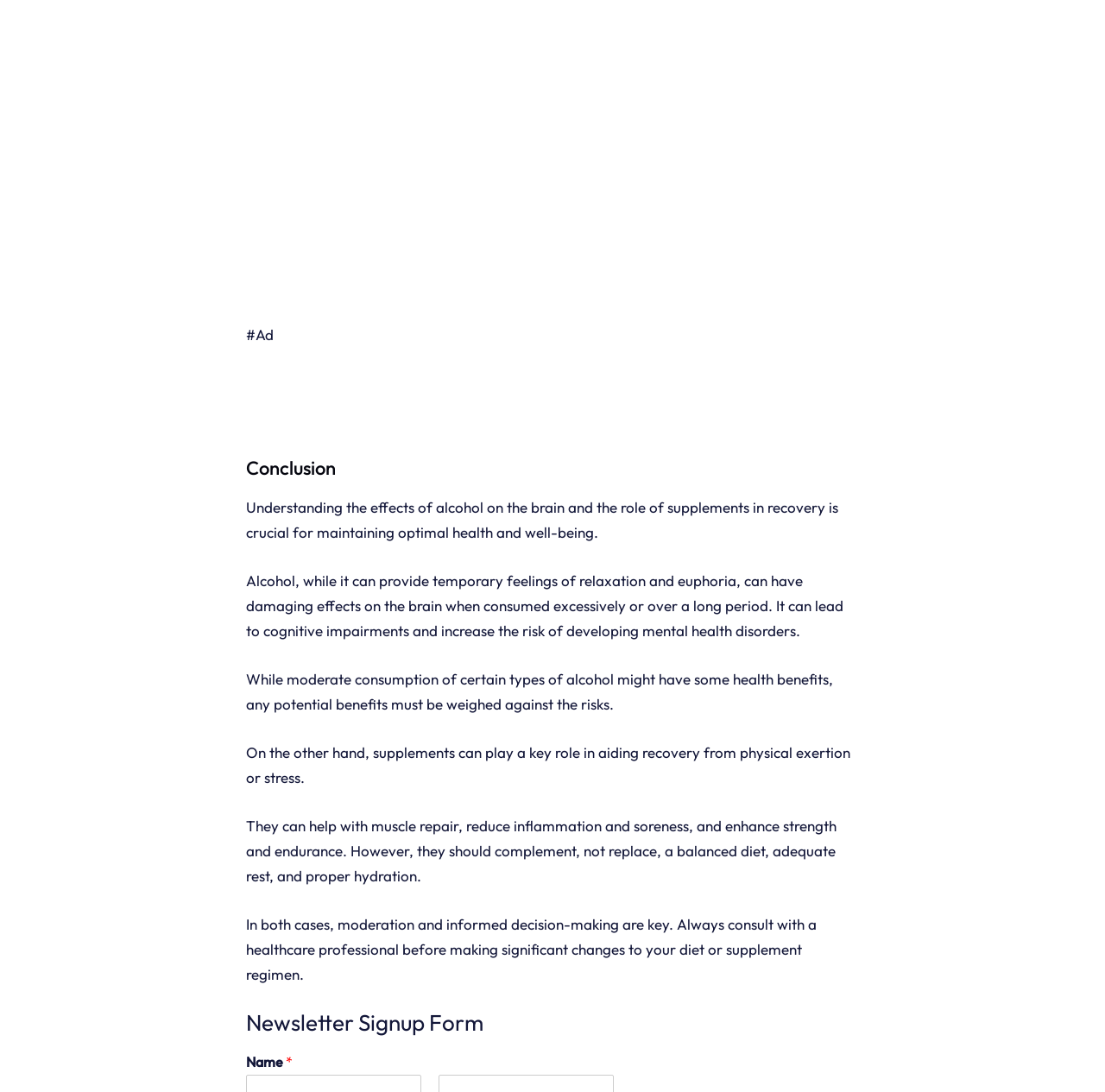Give a concise answer of one word or phrase to the question: 
What is required for the newsletter signup form?

Name